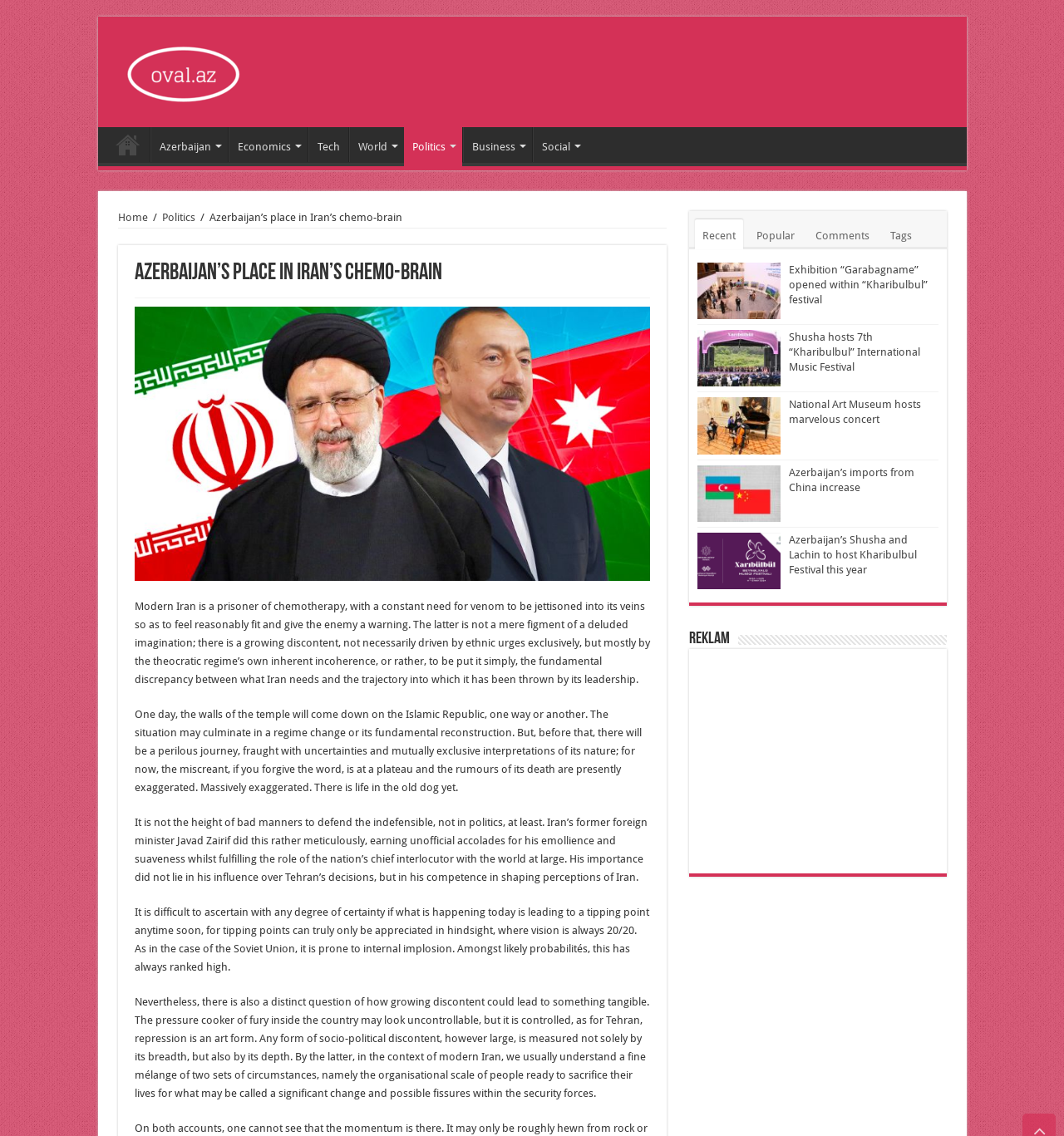Give a one-word or phrase response to the following question: What is the topic of the article with the longest text?

Iran's politics